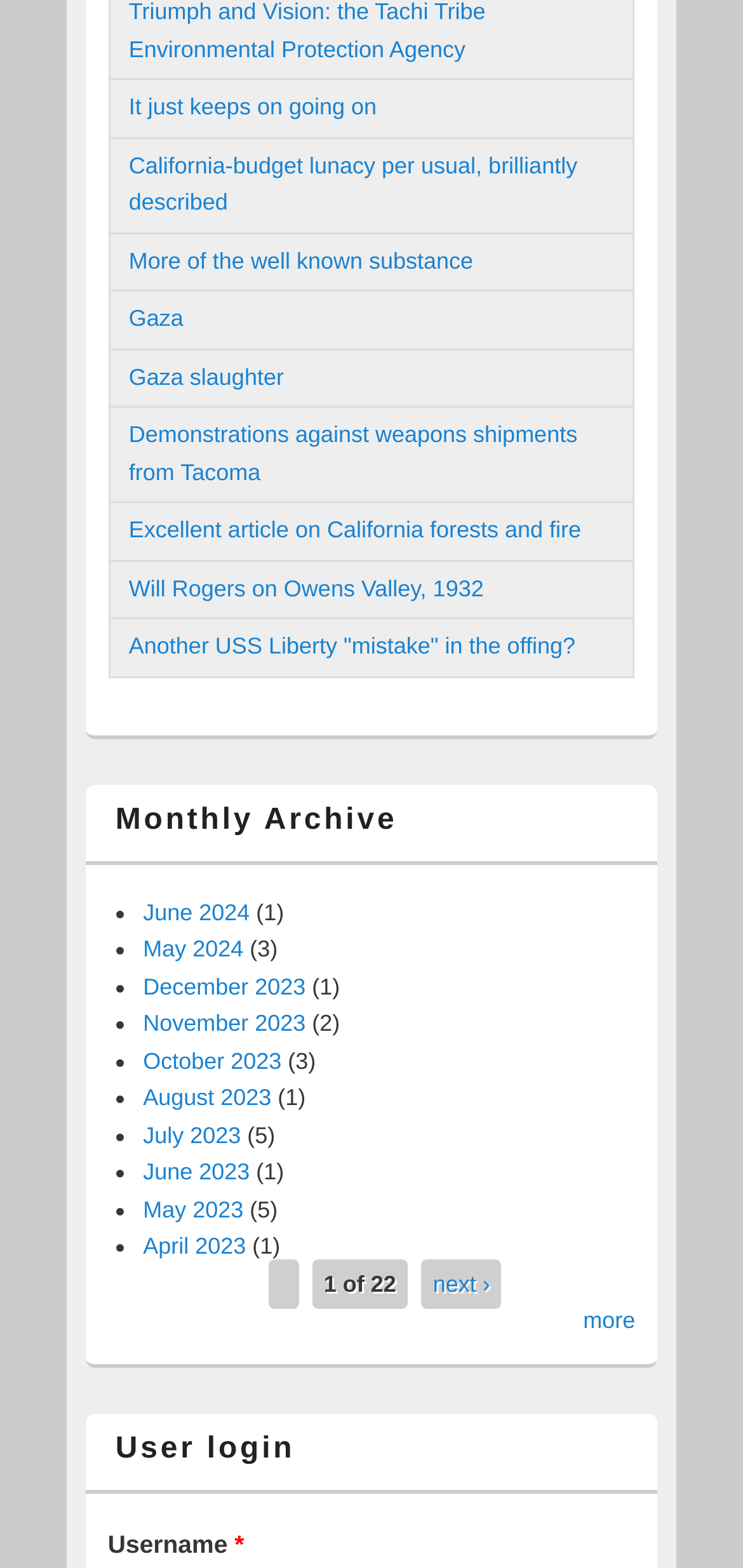Could you indicate the bounding box coordinates of the region to click in order to complete this instruction: "Go to 'next ›'".

[0.583, 0.81, 0.66, 0.827]